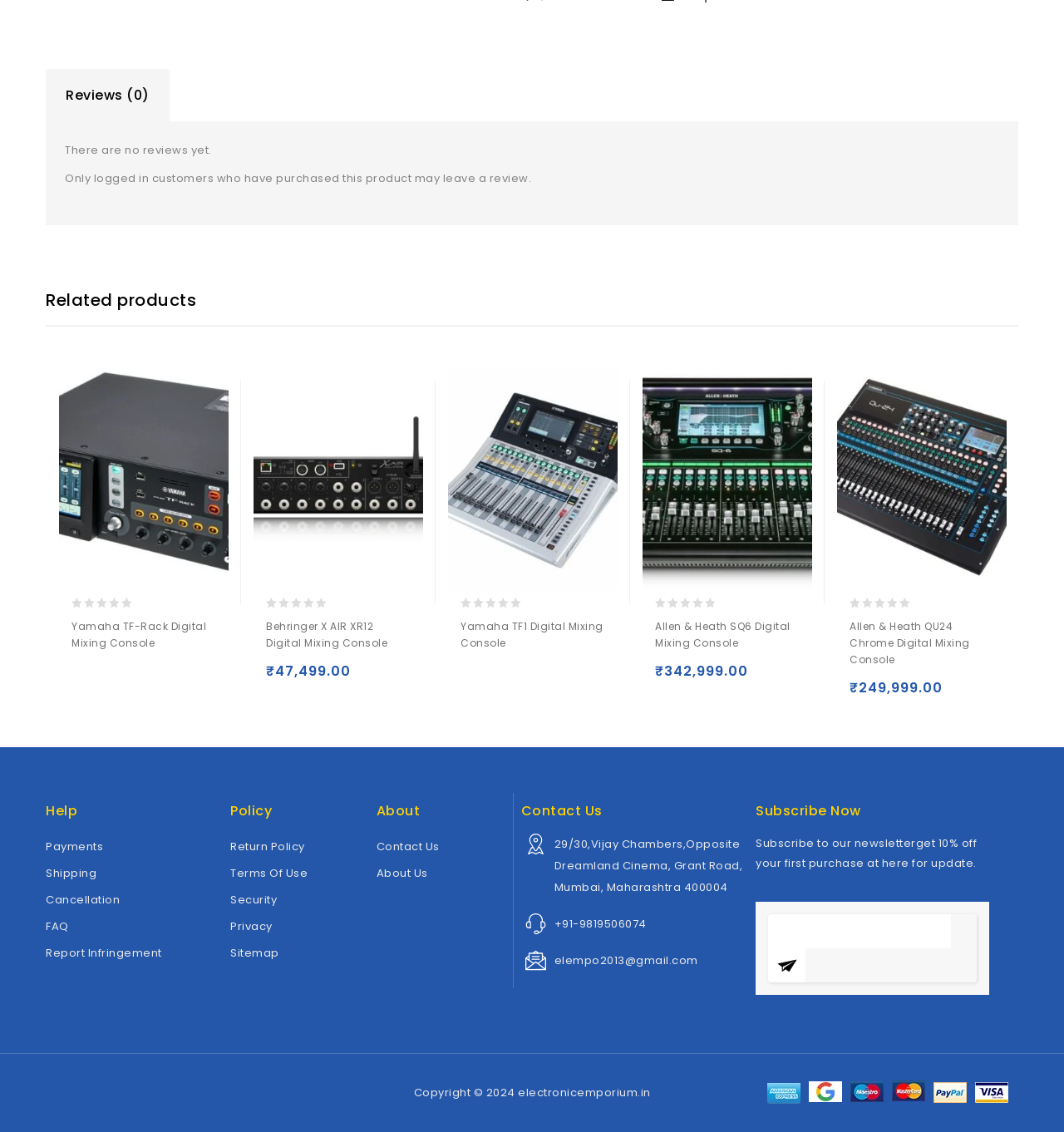Please identify the bounding box coordinates of the clickable element to fulfill the following instruction: "Add 'Behringer X AIR XR12 Digital Mixing Console' to cart". The coordinates should be four float numbers between 0 and 1, i.e., [left, top, right, bottom].

[0.252, 0.587, 0.279, 0.612]